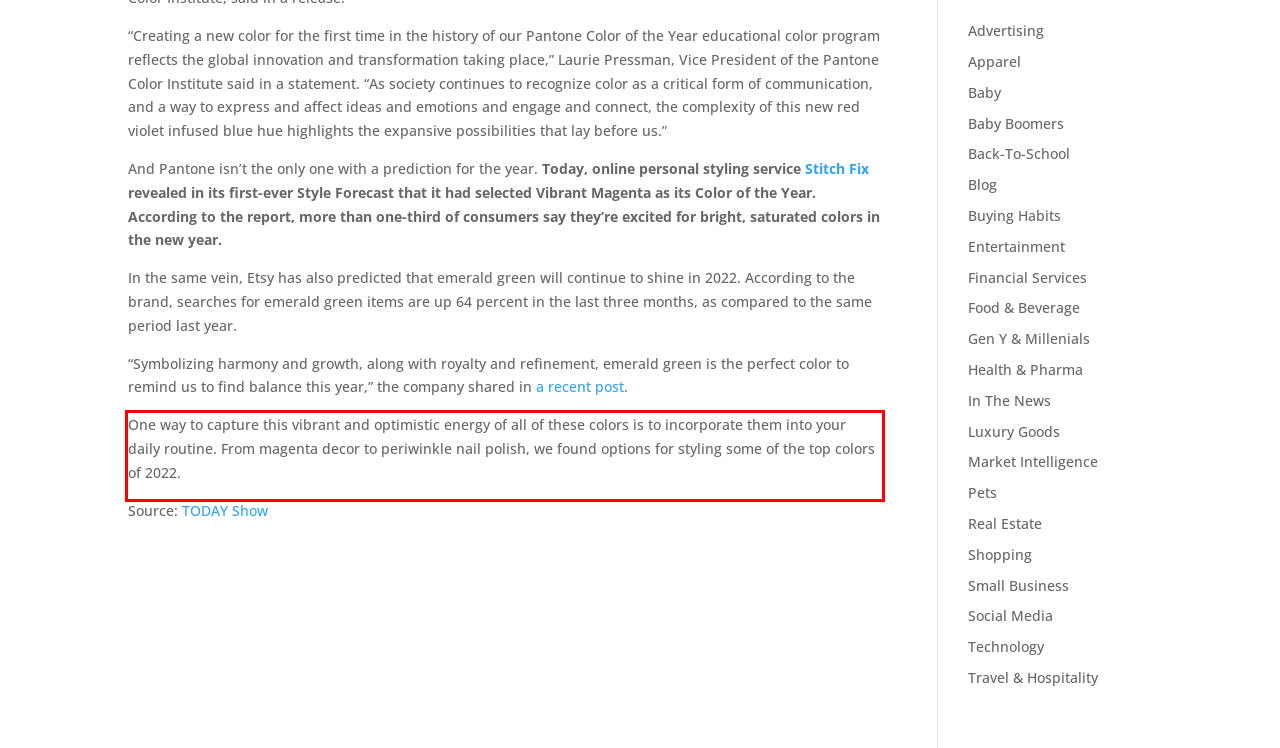Given a webpage screenshot with a red bounding box, perform OCR to read and deliver the text enclosed by the red bounding box.

One way to capture this vibrant and optimistic energy of all of these colors is to incorporate them into your daily routine. From magenta decor to periwinkle nail polish, we found options for styling some of the top colors of 2022.